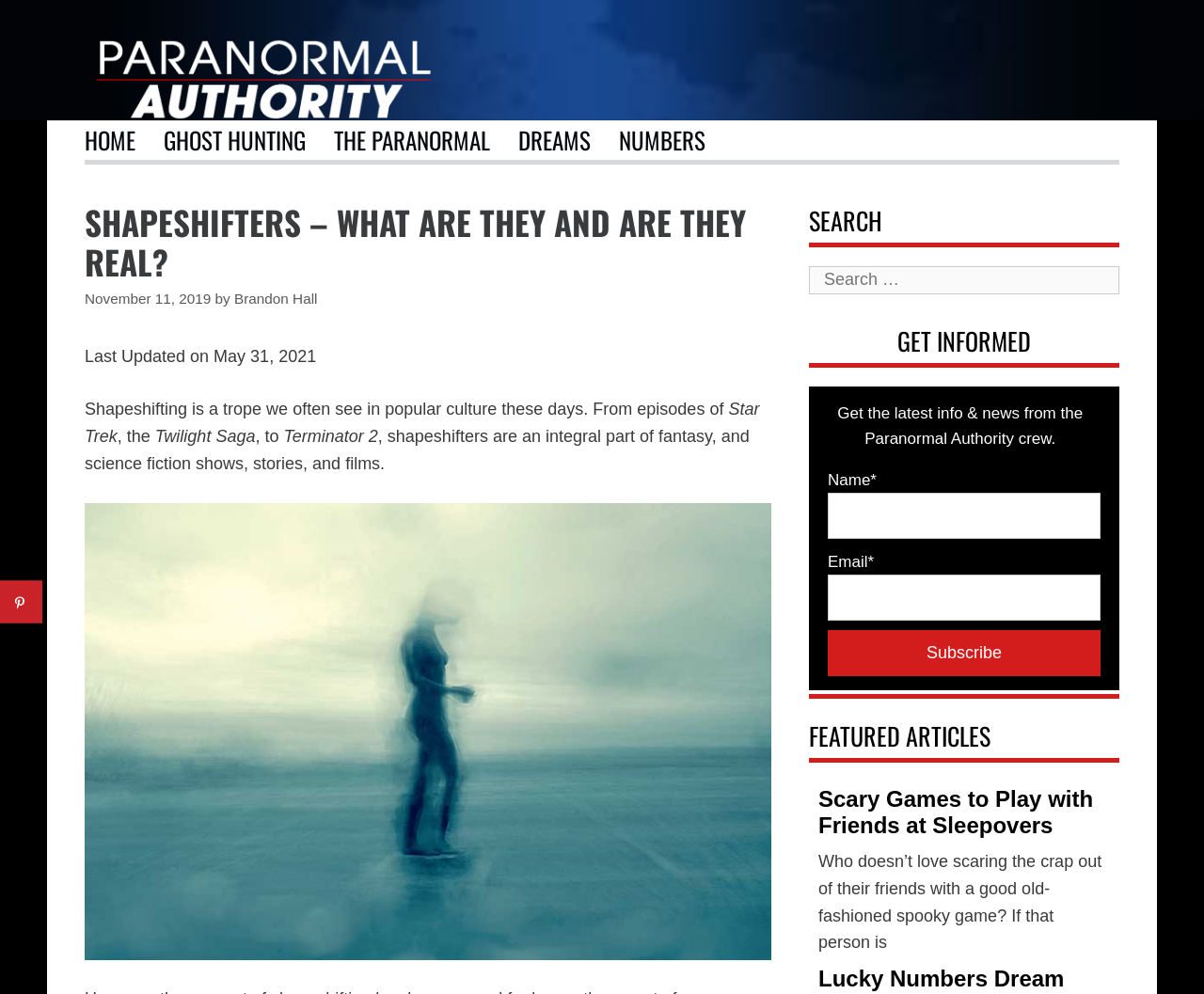Locate the bounding box coordinates of the element that should be clicked to fulfill the instruction: "Search for something".

[0.672, 0.268, 0.93, 0.296]